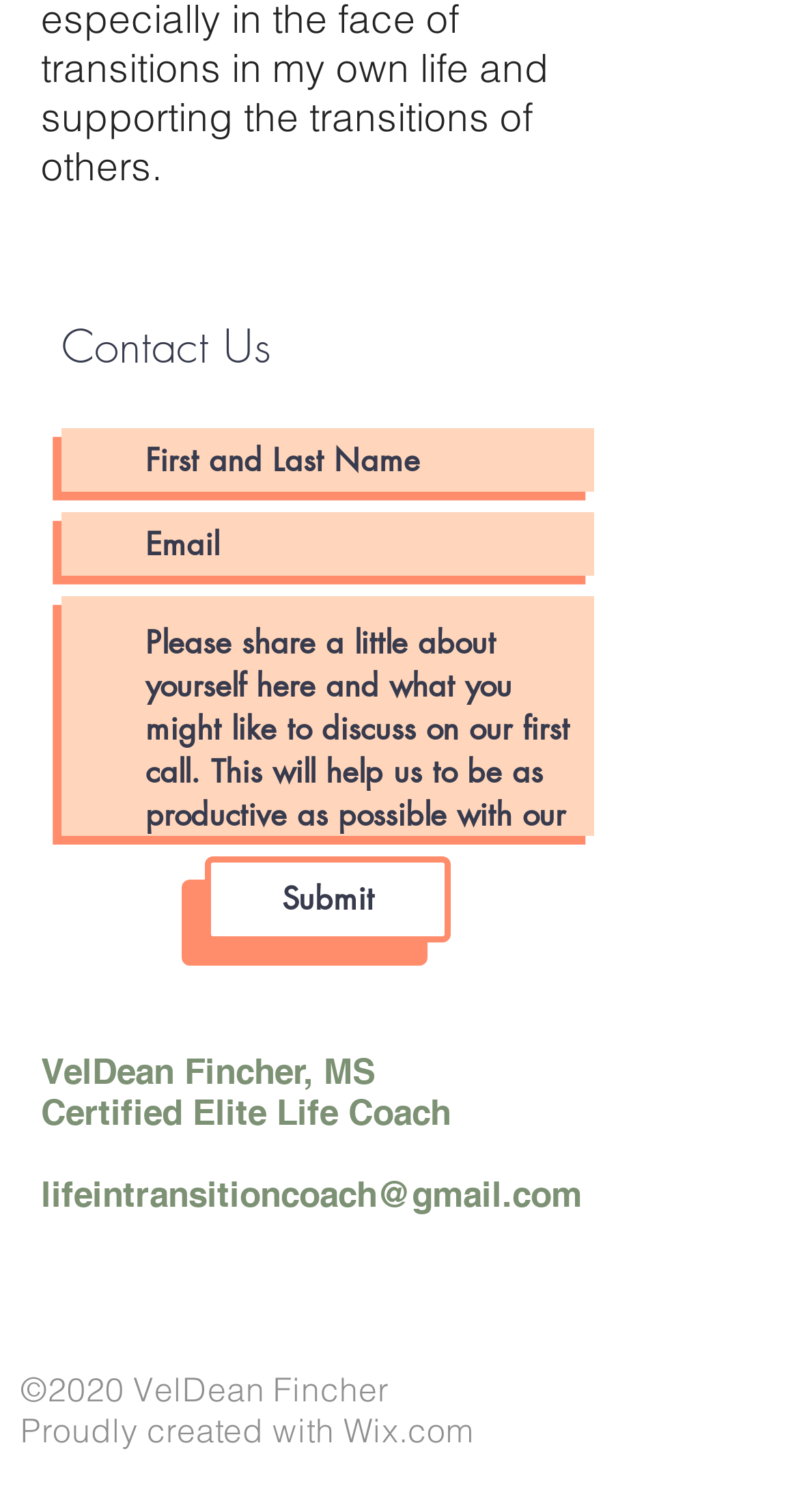Can you find the bounding box coordinates of the area I should click to execute the following instruction: "Click the Submit button"?

[0.256, 0.566, 0.564, 0.623]